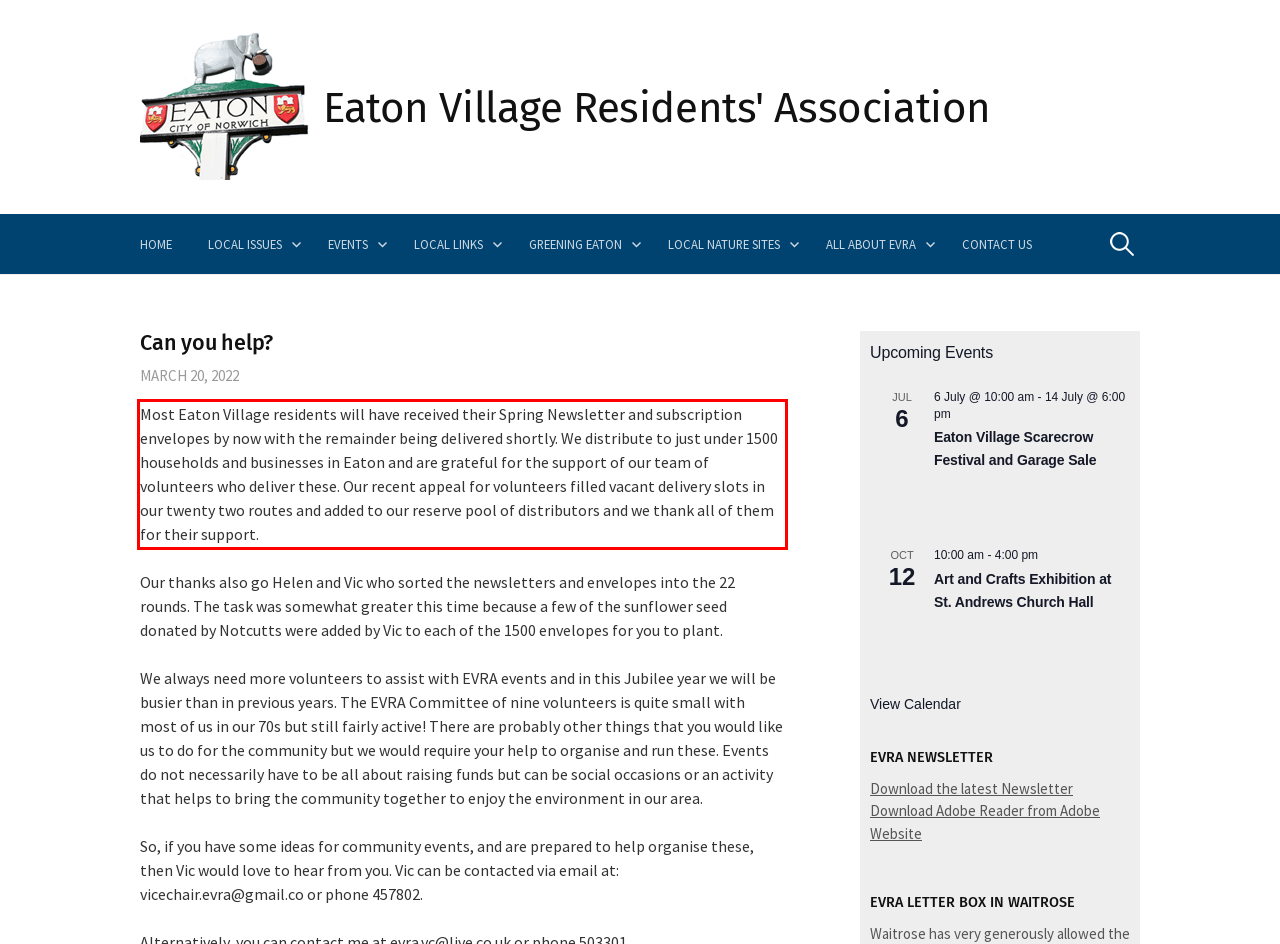Locate the red bounding box in the provided webpage screenshot and use OCR to determine the text content inside it.

Most Eaton Village residents will have received their Spring Newsletter and subscription envelopes by now with the remainder being delivered shortly. We distribute to just under 1500 households and businesses in Eaton and are grateful for the support of our team of volunteers who deliver these. Our recent appeal for volunteers filled vacant delivery slots in our twenty two routes and added to our reserve pool of distributors and we thank all of them for their support.